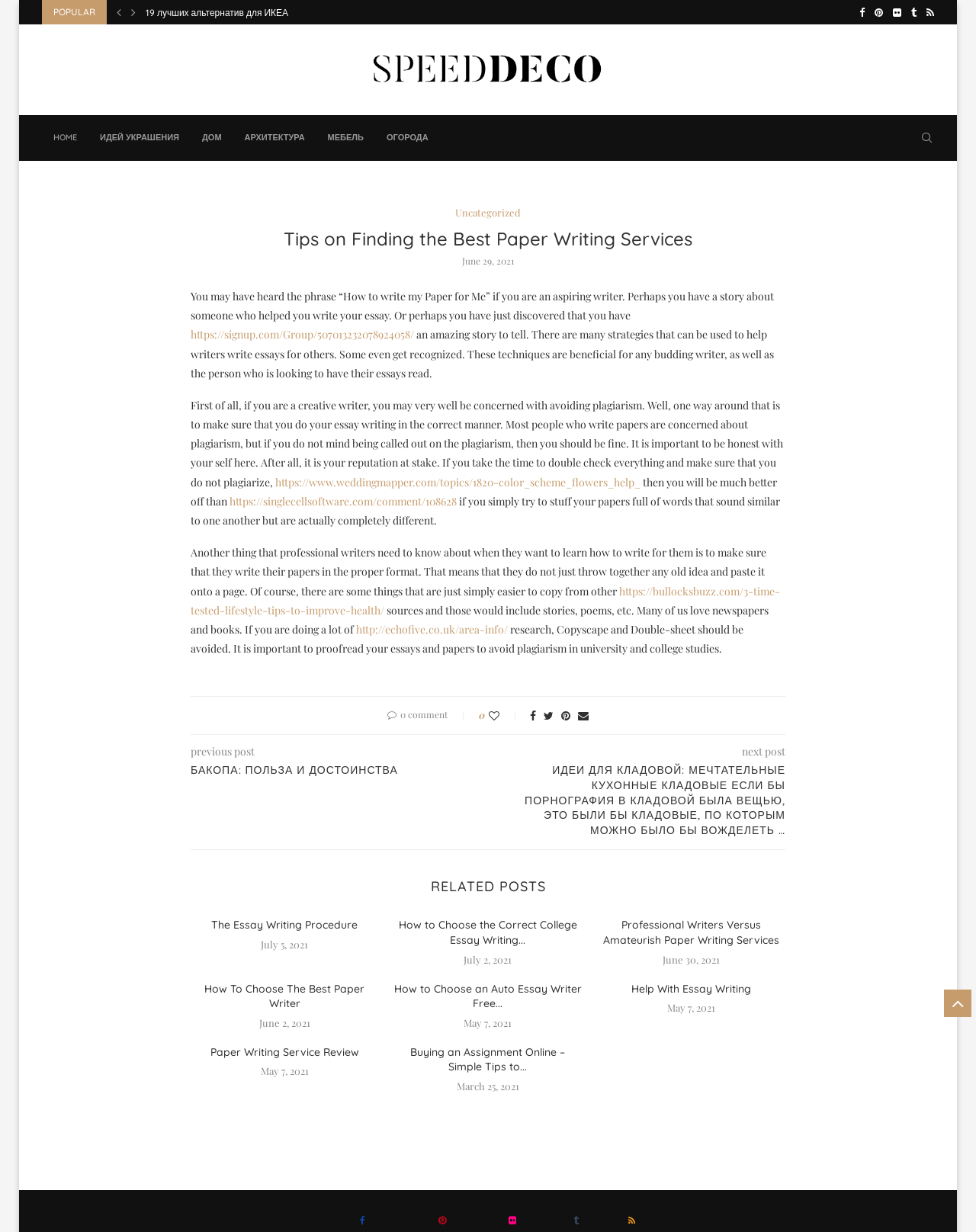What is the text of the 'POPULAR' section?
Please provide a comprehensive answer based on the details in the screenshot.

I looked at the top of the webpage and found a section with the text 'POPULAR'. This section is a child of the root element and has a StaticText element with the text 'POPULAR'.